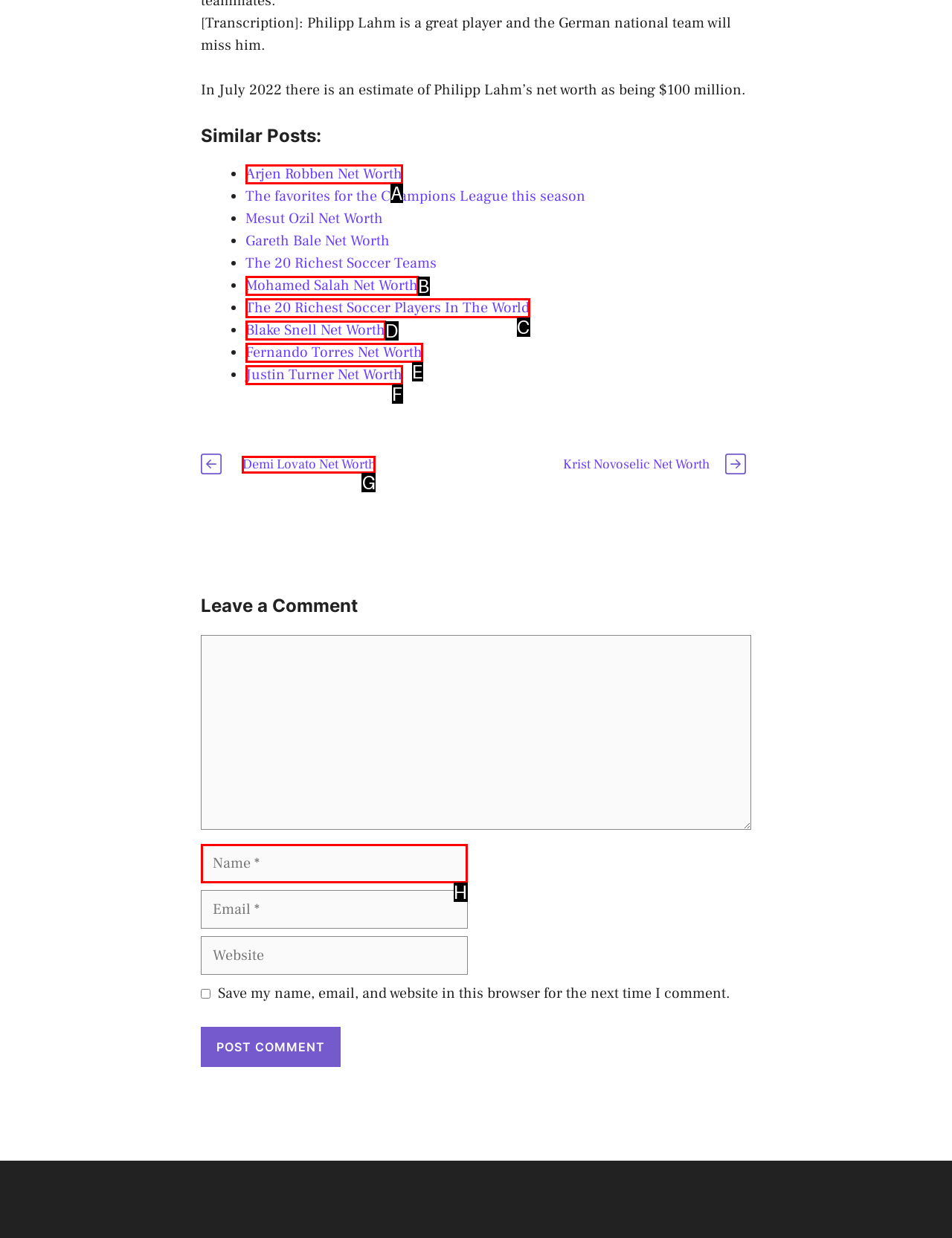Select the correct UI element to click for this task: go to home page.
Answer using the letter from the provided options.

None